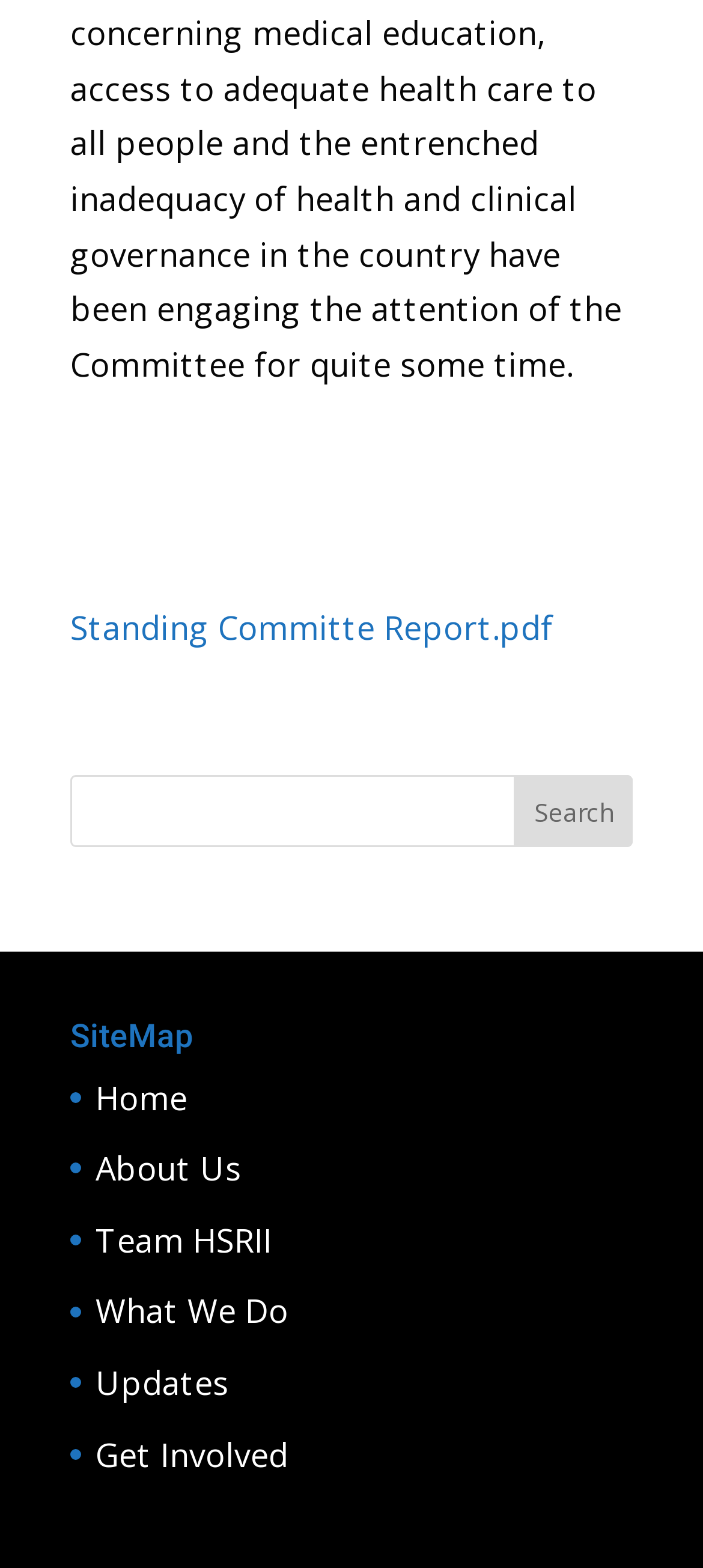What is the function of the button next to the textbox?
Identify the answer in the screenshot and reply with a single word or phrase.

Search